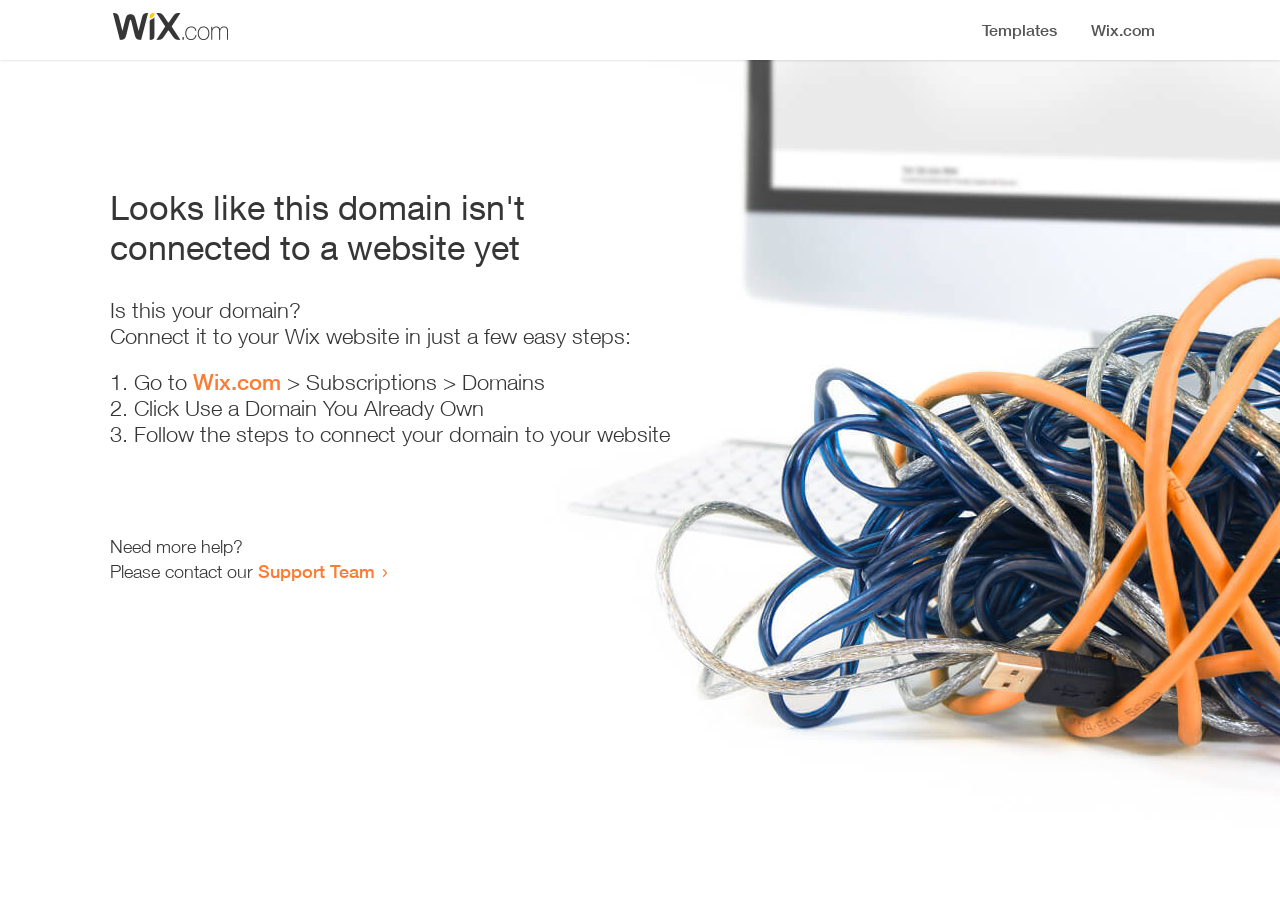What should the user do if they need more help?
Please utilize the information in the image to give a detailed response to the question.

The webpage provides a message 'Need more help?' and suggests contacting the 'Support Team' for assistance.